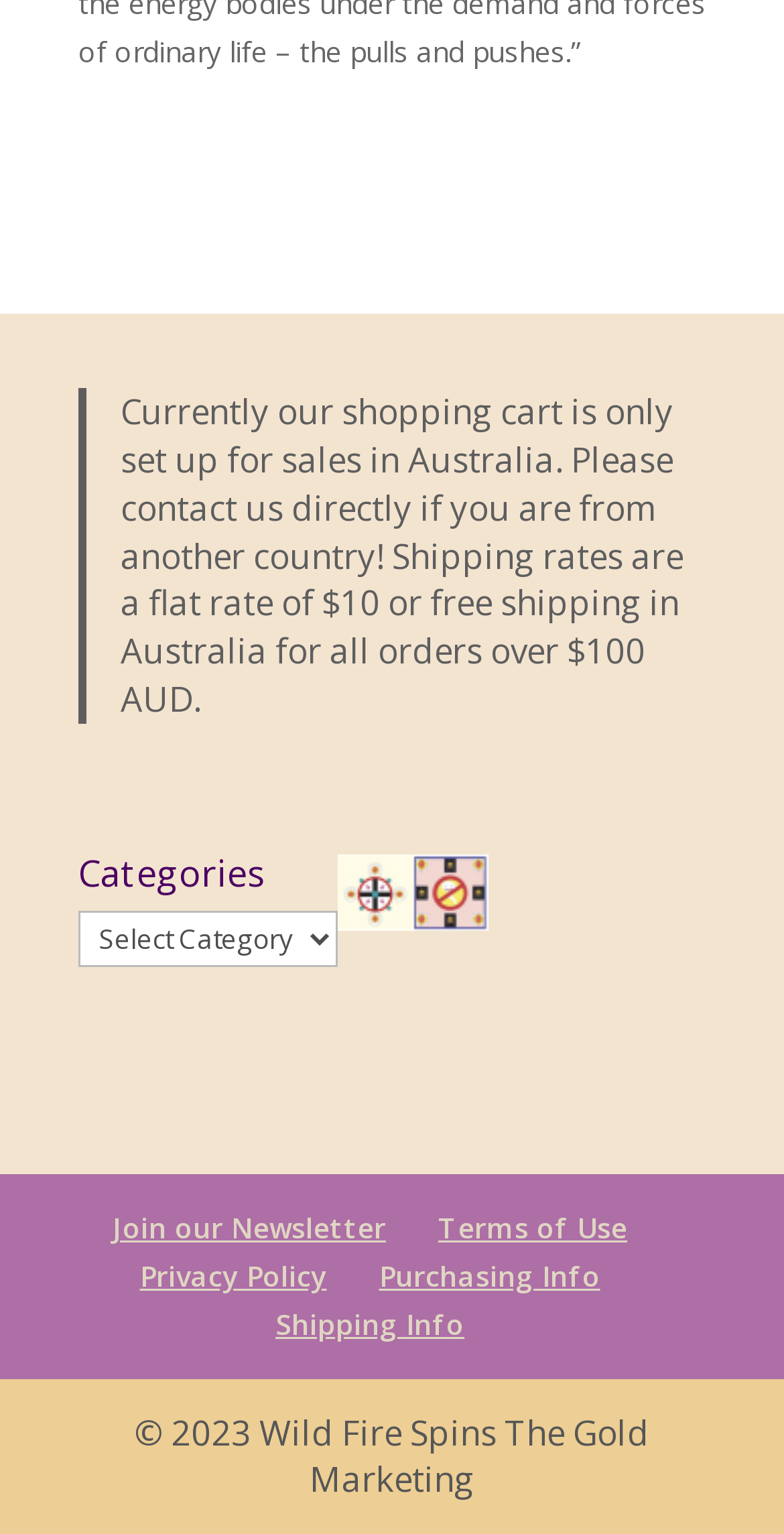Locate the bounding box coordinates for the element described below: "Terms of Use". The coordinates must be four float values between 0 and 1, formatted as [left, top, right, bottom].

[0.559, 0.788, 0.8, 0.813]